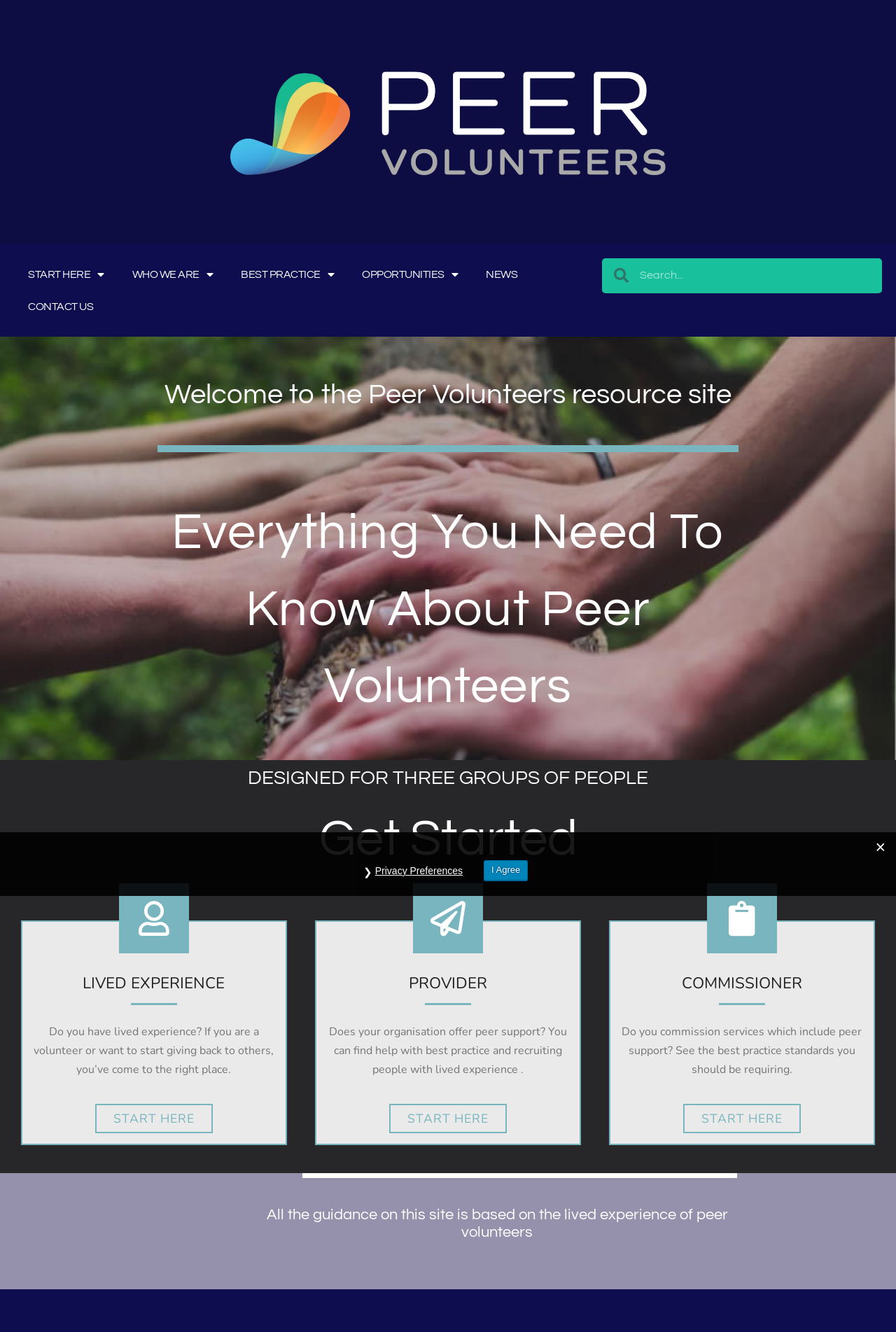Locate the bounding box of the UI element defined by this description: "Start Here". The coordinates should be given as four float numbers between 0 and 1, formatted as [left, top, right, bottom].

[0.763, 0.828, 0.894, 0.851]